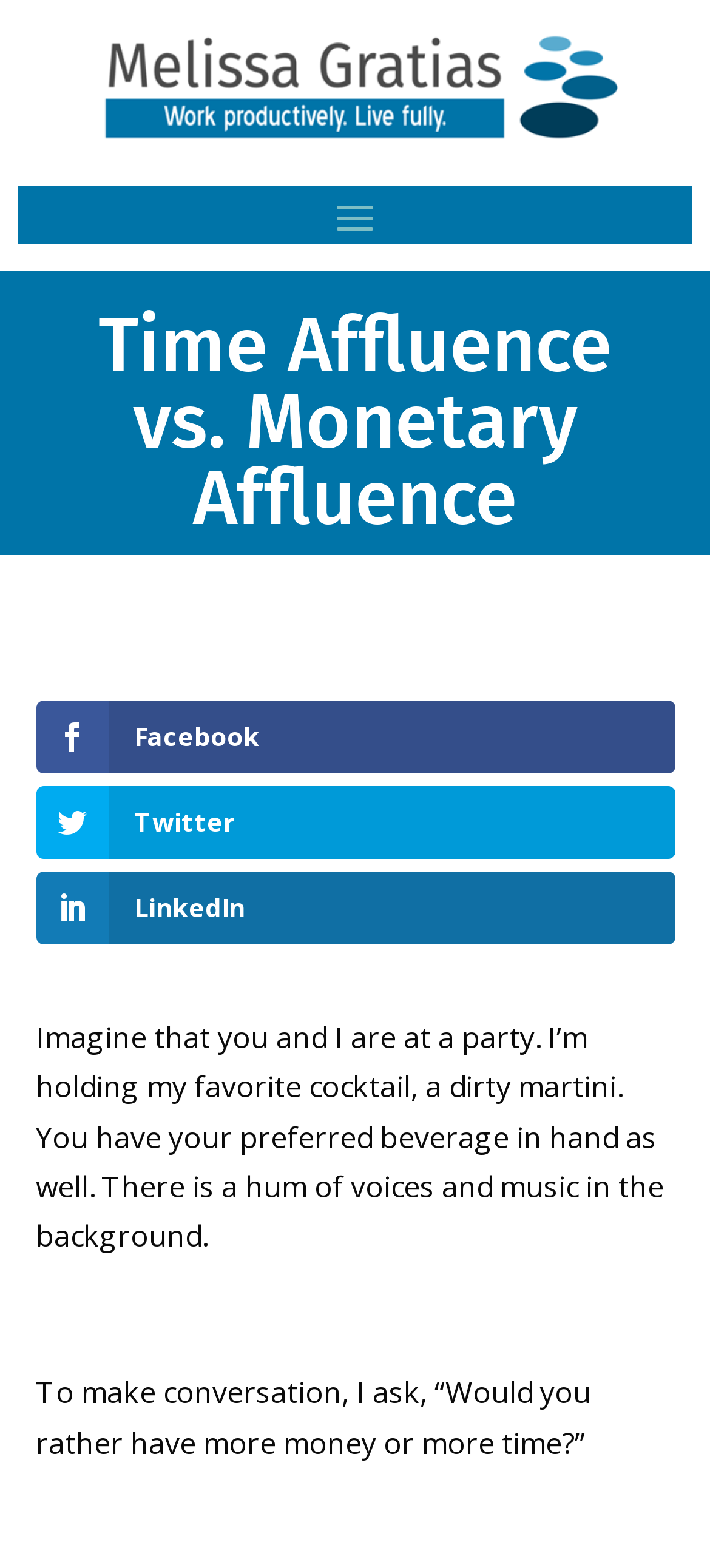What is the author of the article asking at the party?
Please provide a comprehensive answer based on the contents of the image.

The author is asking this question to make conversation at the party, as mentioned in the StaticText element with the text 'To make conversation, I ask, “Would you rather have more money or more time?”'.